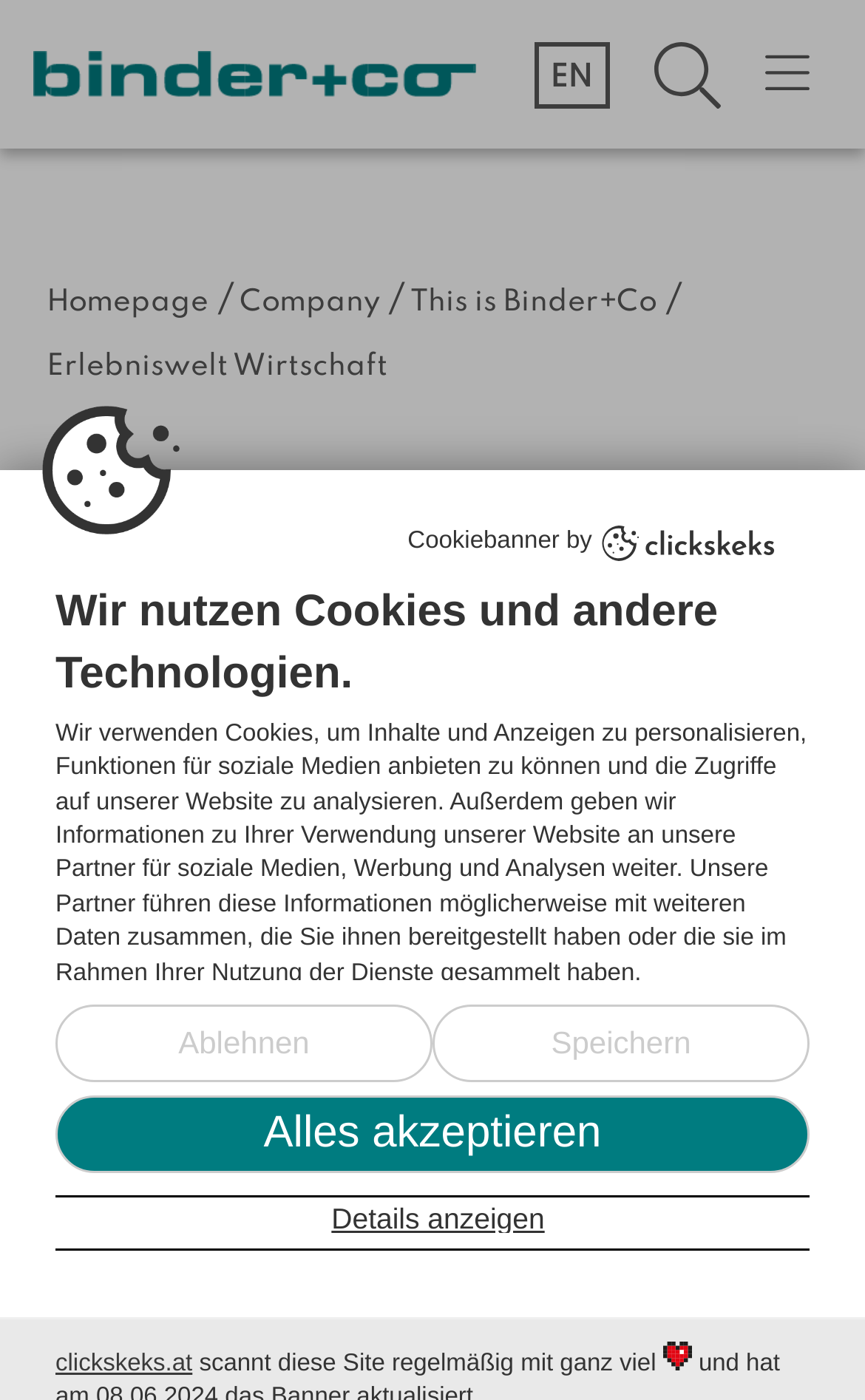Can you find the bounding box coordinates of the area I should click to execute the following instruction: "Contact us"?

[0.795, 0.965, 0.974, 0.996]